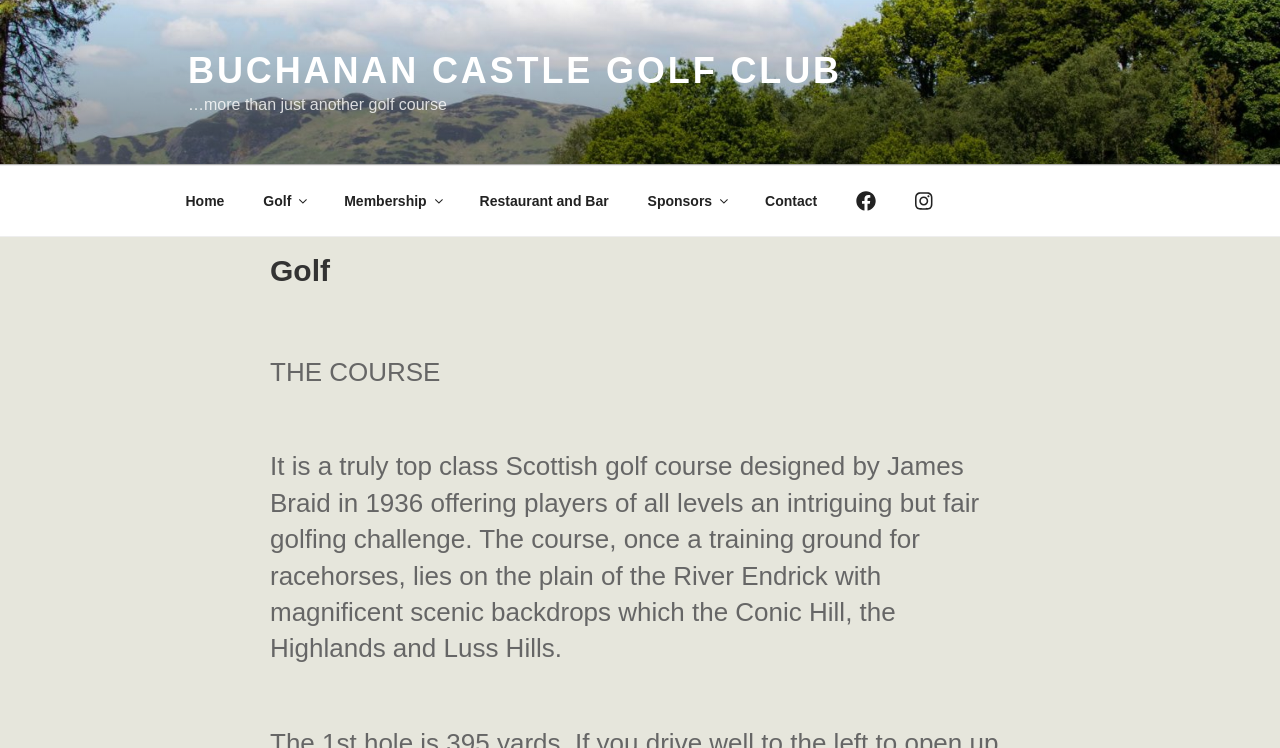Pinpoint the bounding box coordinates of the clickable element to carry out the following instruction: "Learn about the golf course."

[0.211, 0.42, 0.789, 0.521]